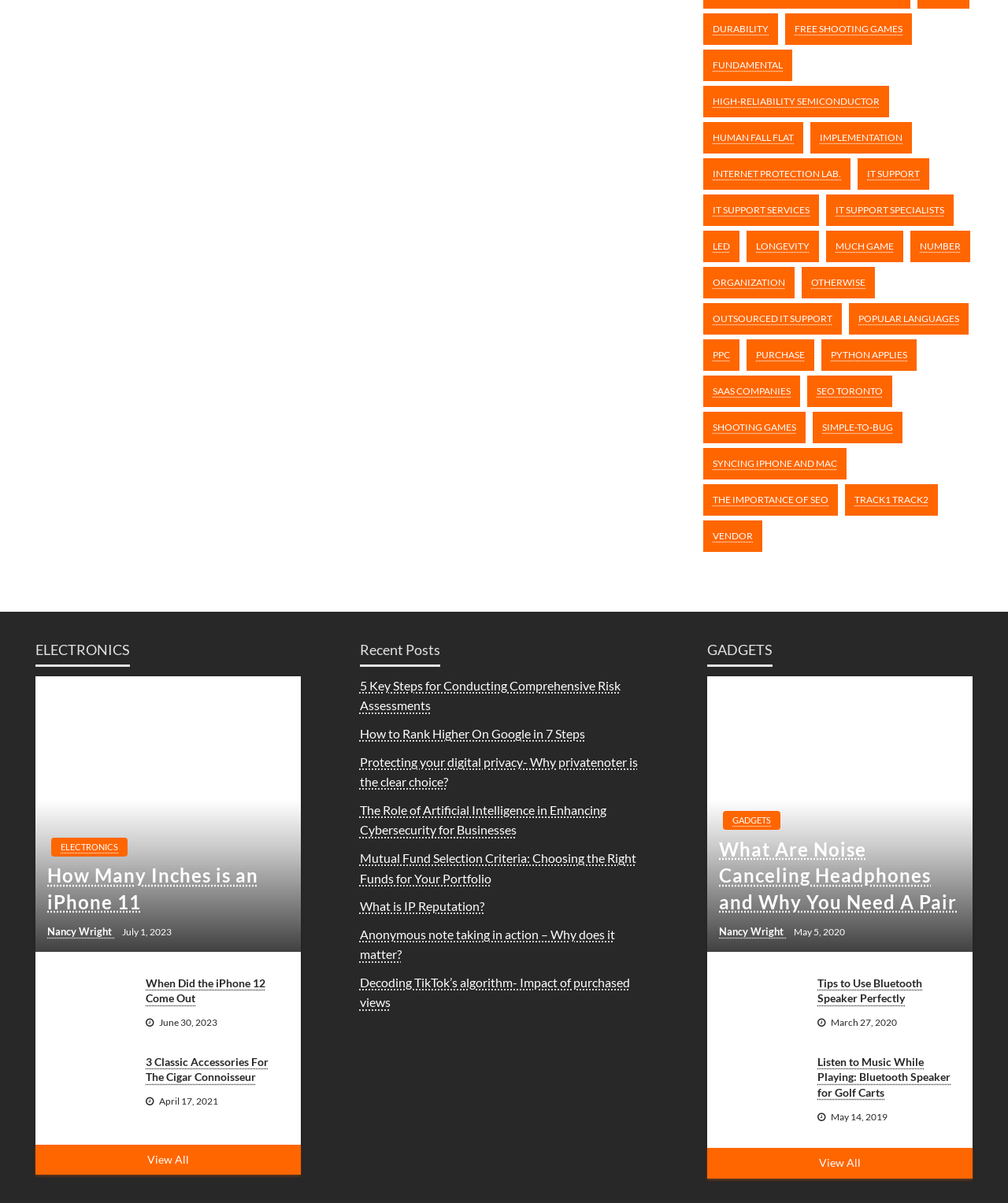Provide a short answer to the following question with just one word or phrase: How many articles are listed on this webpage?

3